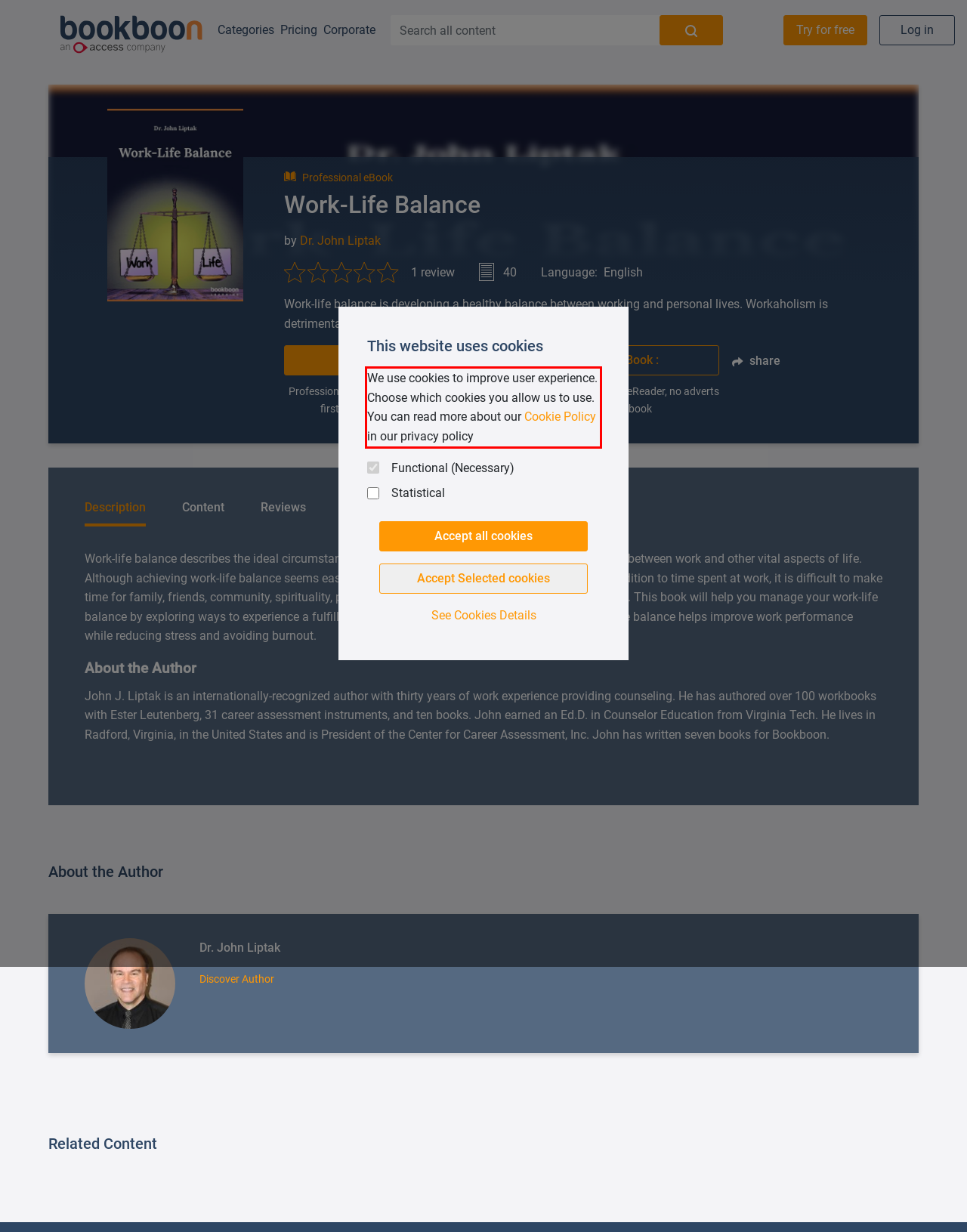Within the screenshot of the webpage, locate the red bounding box and use OCR to identify and provide the text content inside it.

We use cookies to improve user experience. Choose which cookies you allow us to use. You can read more about our Cookie Policy in our privacy policy